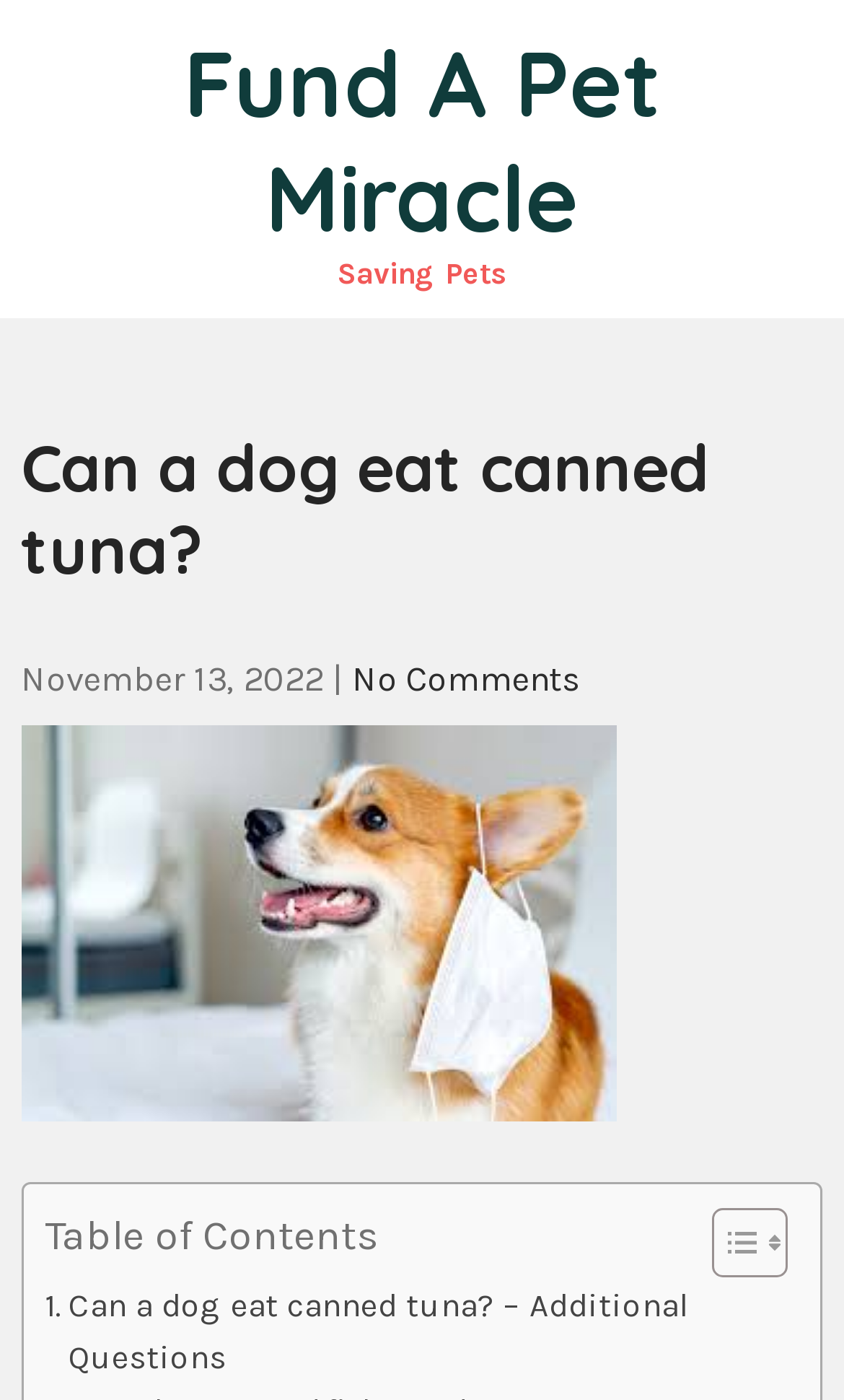Find the bounding box coordinates for the HTML element described in this sentence: "No Comments". Provide the coordinates as four float numbers between 0 and 1, in the format [left, top, right, bottom].

[0.417, 0.47, 0.687, 0.499]